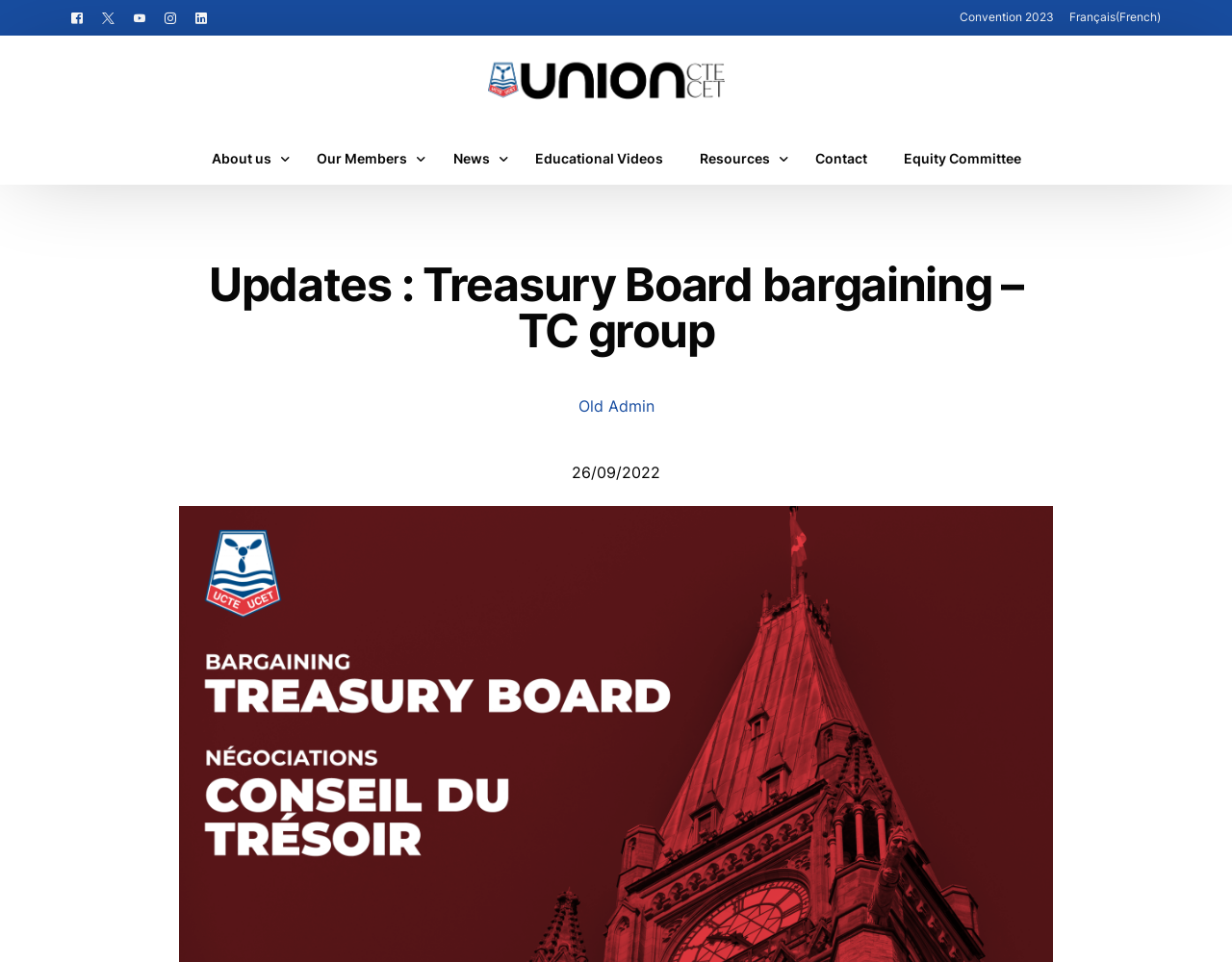Pinpoint the bounding box coordinates of the clickable area necessary to execute the following instruction: "Sign in". The coordinates should be given as four float numbers between 0 and 1, namely [left, top, right, bottom].

None